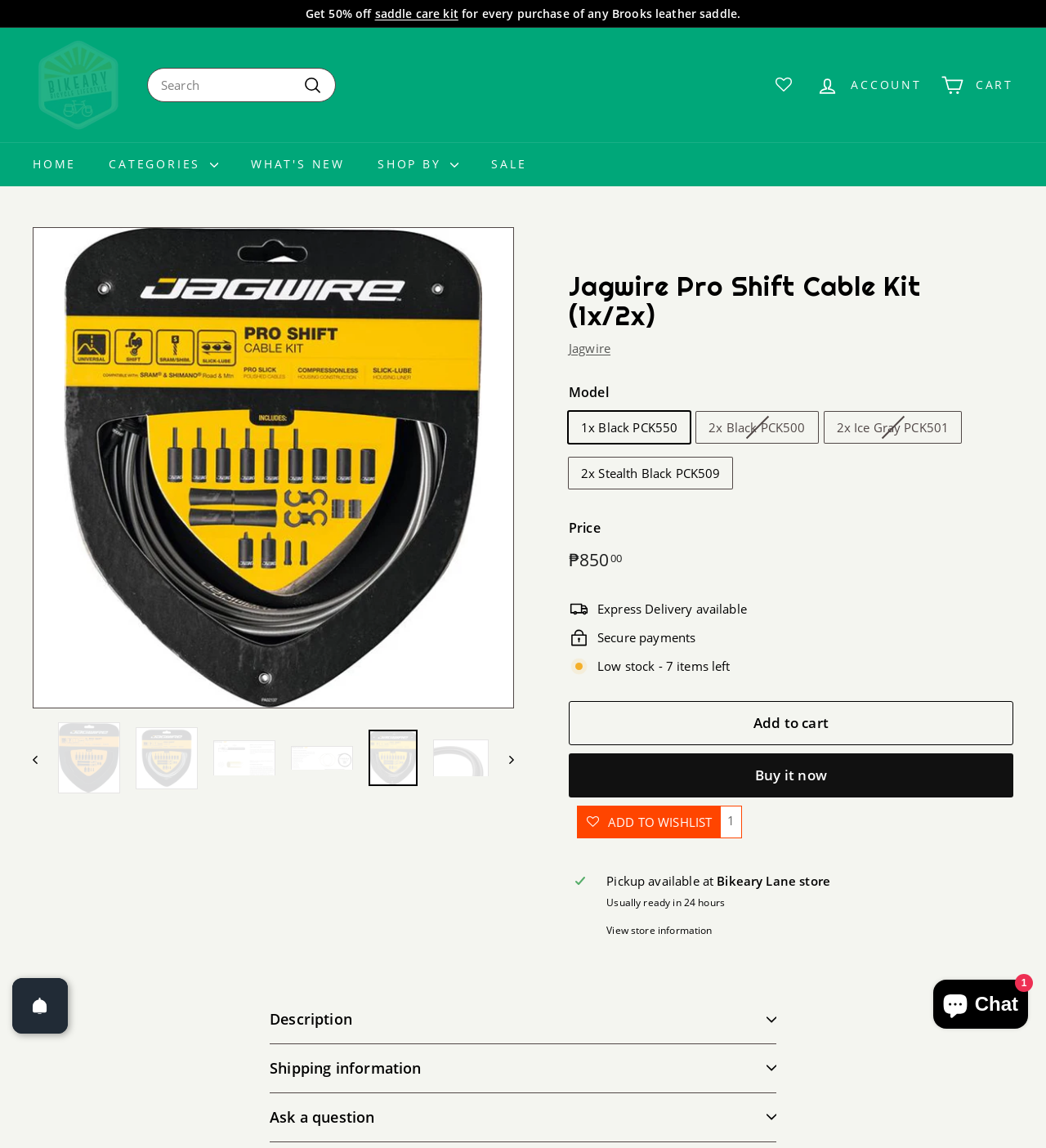Please locate the bounding box coordinates for the element that should be clicked to achieve the following instruction: "Ask a question about the product". Ensure the coordinates are given as four float numbers between 0 and 1, i.e., [left, top, right, bottom].

[0.258, 0.952, 0.742, 0.995]